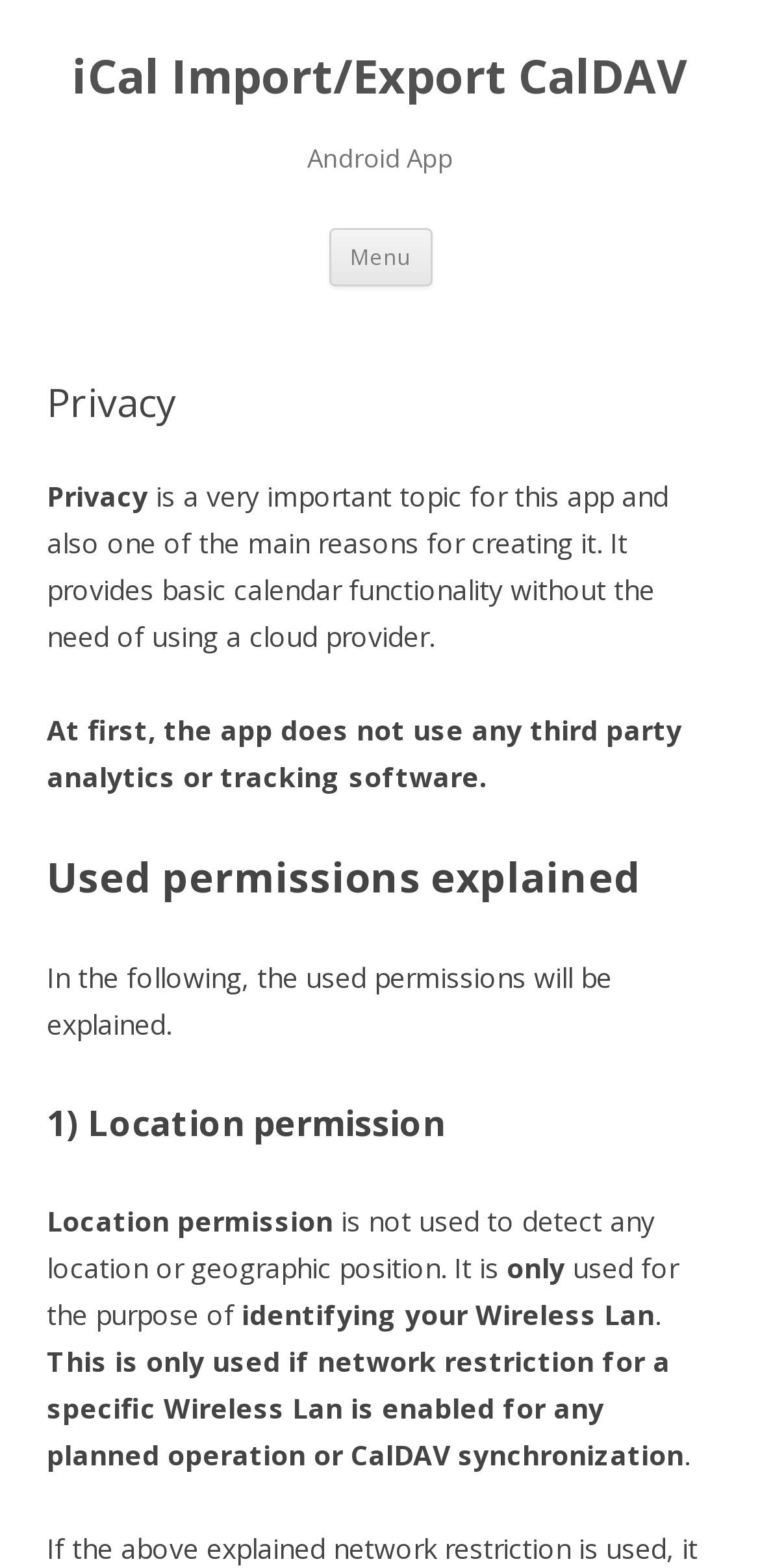Return the bounding box coordinates of the UI element that corresponds to this description: "Menu". The coordinates must be given as four float numbers in the range of 0 and 1, [left, top, right, bottom].

[0.432, 0.145, 0.568, 0.182]